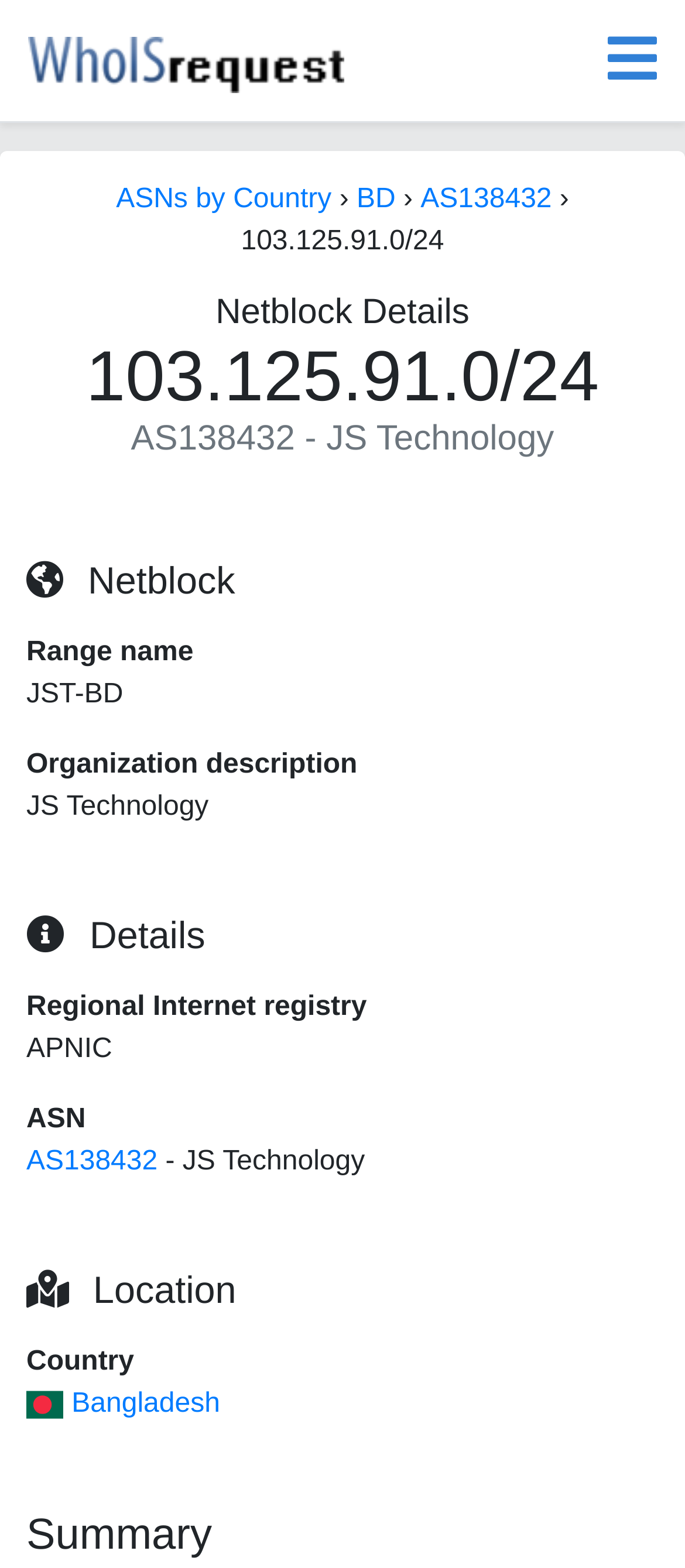What is the organization description?
Based on the screenshot, provide your answer in one word or phrase.

JS Technology